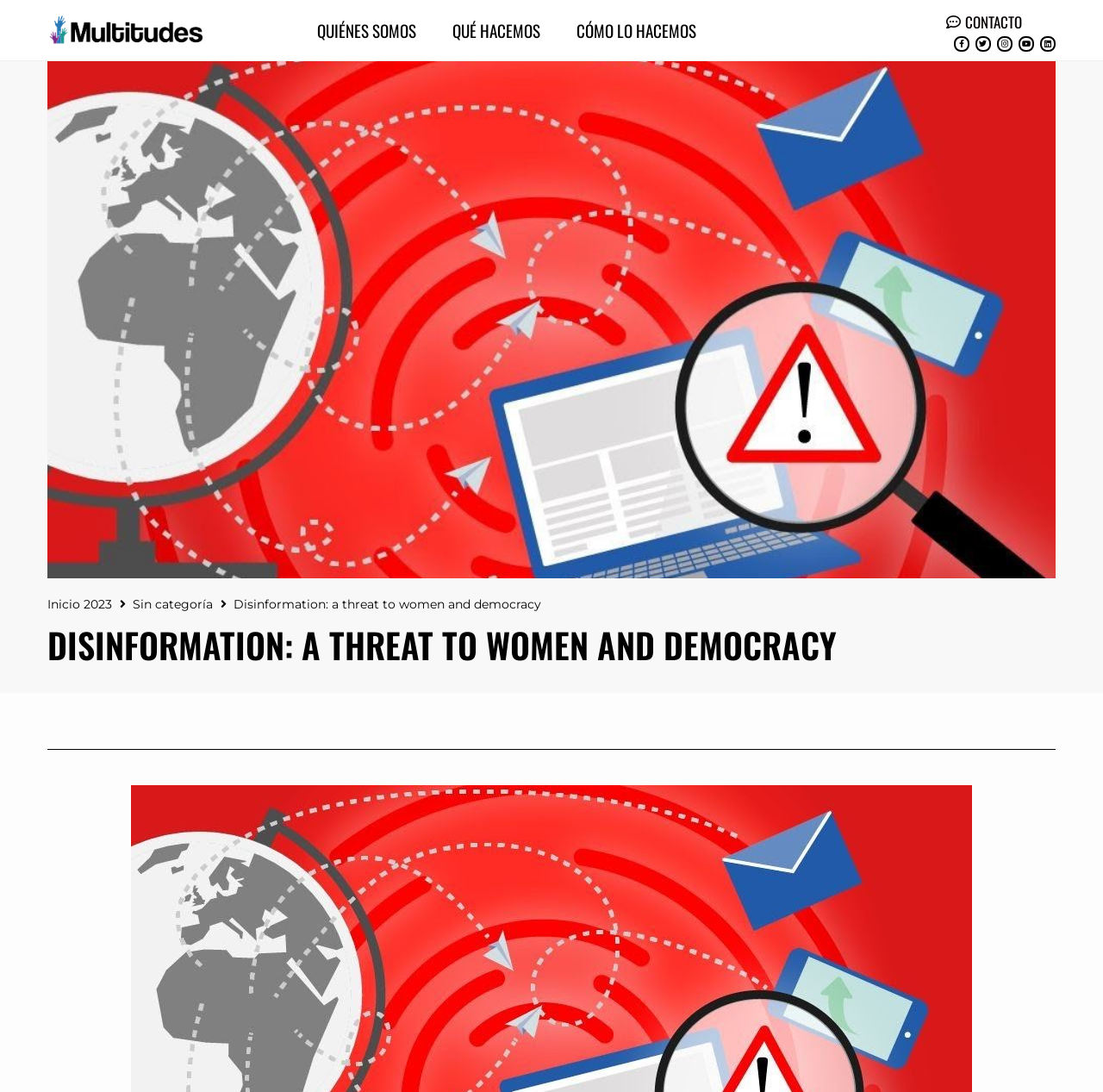Generate a thorough explanation of the webpage's elements.

The webpage appears to be the homepage of Fundación Multitudes, a organization focused on issues related to women and democracy. At the top left corner, there is a link to the organization's name, accompanied by a small image of the logo. 

To the right of the logo, there are four main navigation links: "QUIÉNES SOMOS" (Who We Are), "QUÉ HACEMOS" (What We Do), "CÓMO LO HACEMOS" (How We Do It), and "CONTACTO" (Contact). The "QUÉ HACEMOS" link has a dropdown menu.

Below the navigation links, there is a large image that spans the entire width of the page, with a subtle background. 

On the top right corner, there are social media links to Facebook, Twitter, Instagram, YouTube, and LinkedIn, each represented by their respective icons.

Below the image, there is a section with three links: "Inicio 2023" (Home 2023), "Sin categoría" (Uncategorized), and a heading that reads "Disinformation: a threat to women and democracy". This heading is also repeated in a larger font size below, which seems to be the main title of the page.

The webpage appears to be focused on the topic of disinformation as a form of gender and digital violence against women, as indicated by the meta description.